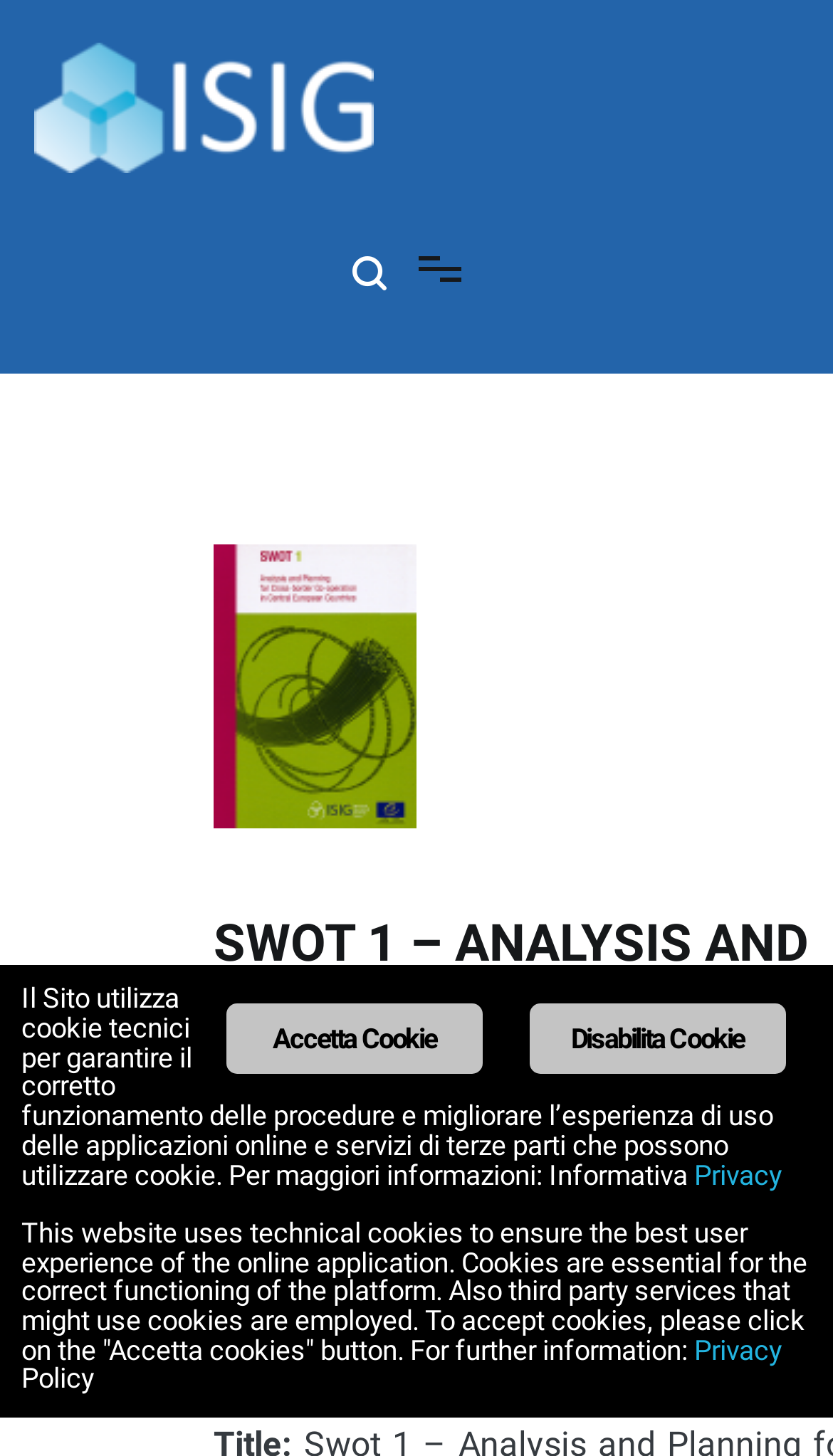Generate a thorough caption that explains the contents of the webpage.

The webpage appears to be related to the Institute of International Sociology (ISIG) and focuses on cross-border co-operation in Central European countries. 

At the top-left corner, there is a link to the ISIG website, accompanied by an image of the ISIG logo. Below this, there is another link to the ISIG website. 

On the top-right side, there are two links: "Disabilita Cookie" (Disable Cookies) and "Accetta Cookie" (Accept Cookies). 

Below these links, there is a paragraph of text explaining the use of technical cookies on the website to ensure proper functioning and improve user experience. This text is followed by a link to the "Privacy" page. 

Further down, there is another paragraph of text, which is a translation of the previous one in English. This text is also followed by a link to the "Privacy" page. 

At the very bottom of the page, there is a small text that says "Policy".